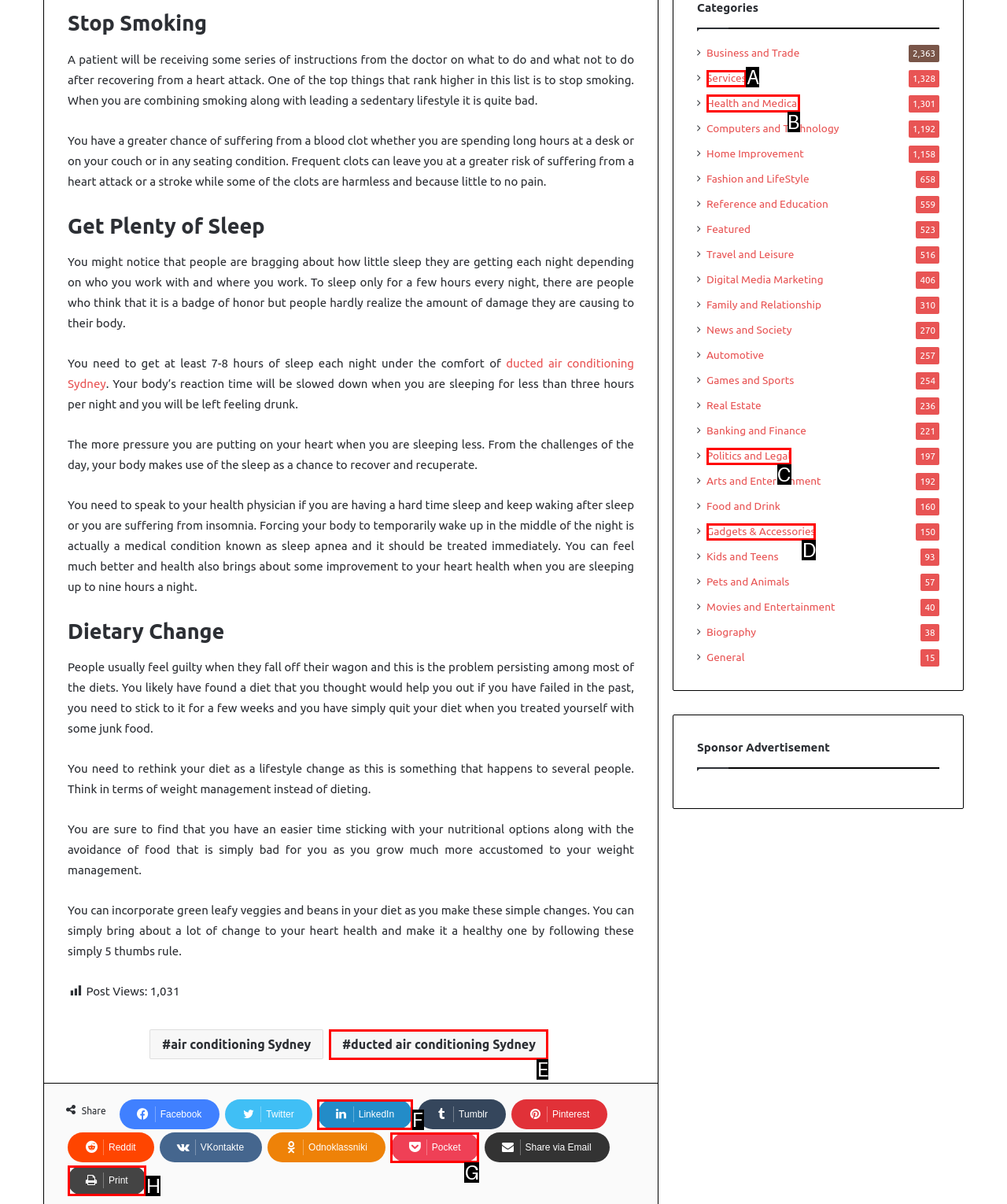Specify which HTML element I should click to complete this instruction: View posts in the 'Health and Medical' category Answer with the letter of the relevant option.

B